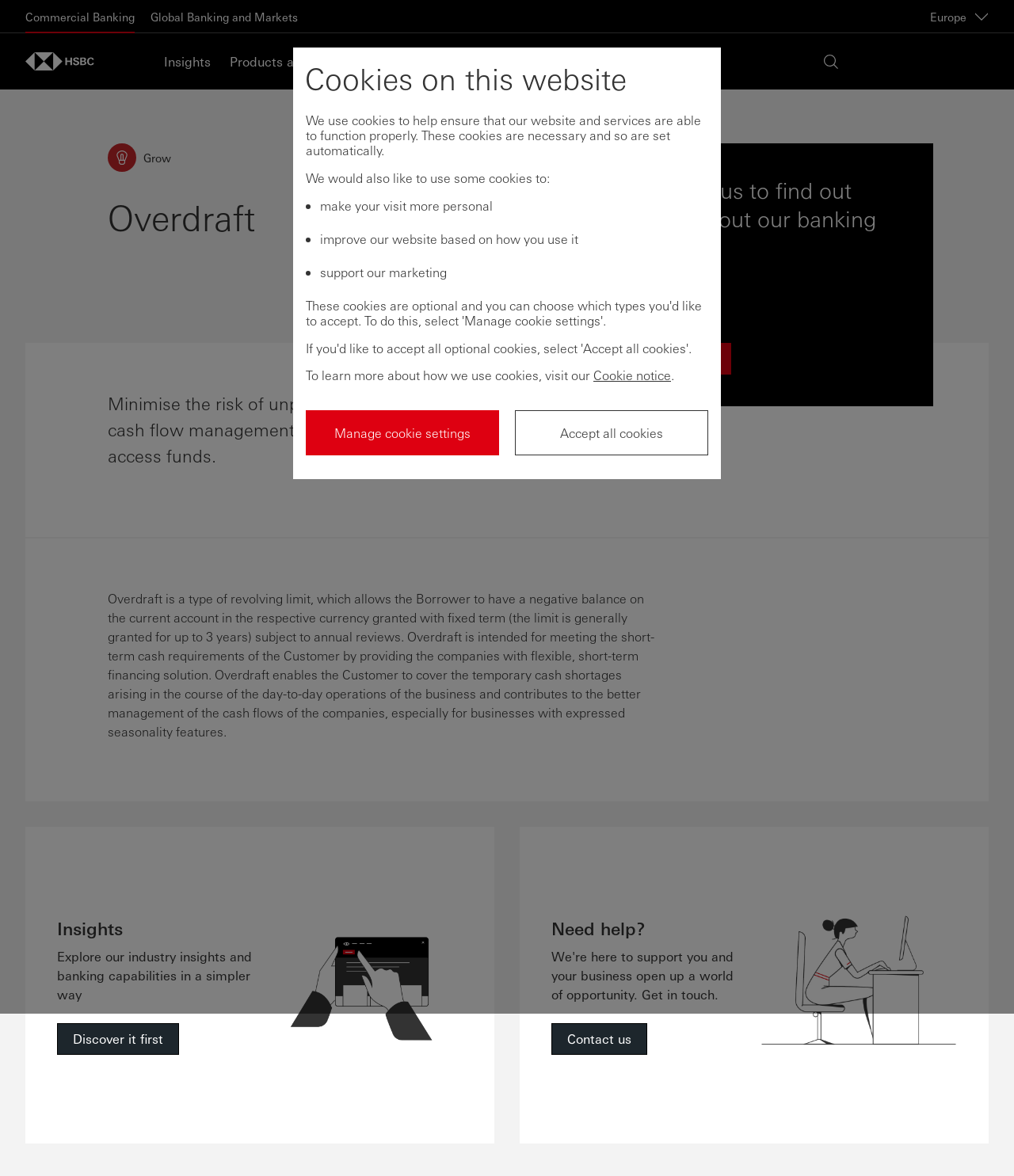What is the relationship between the overdraft service and cash flow management?
Based on the image, answer the question with as much detail as possible.

The webpage content suggests that the overdraft service improves cash flow management by having the option to easily access funds, which enables the Customer to better manage the cash flows of the companies, especially for businesses with expressed seasonality features.